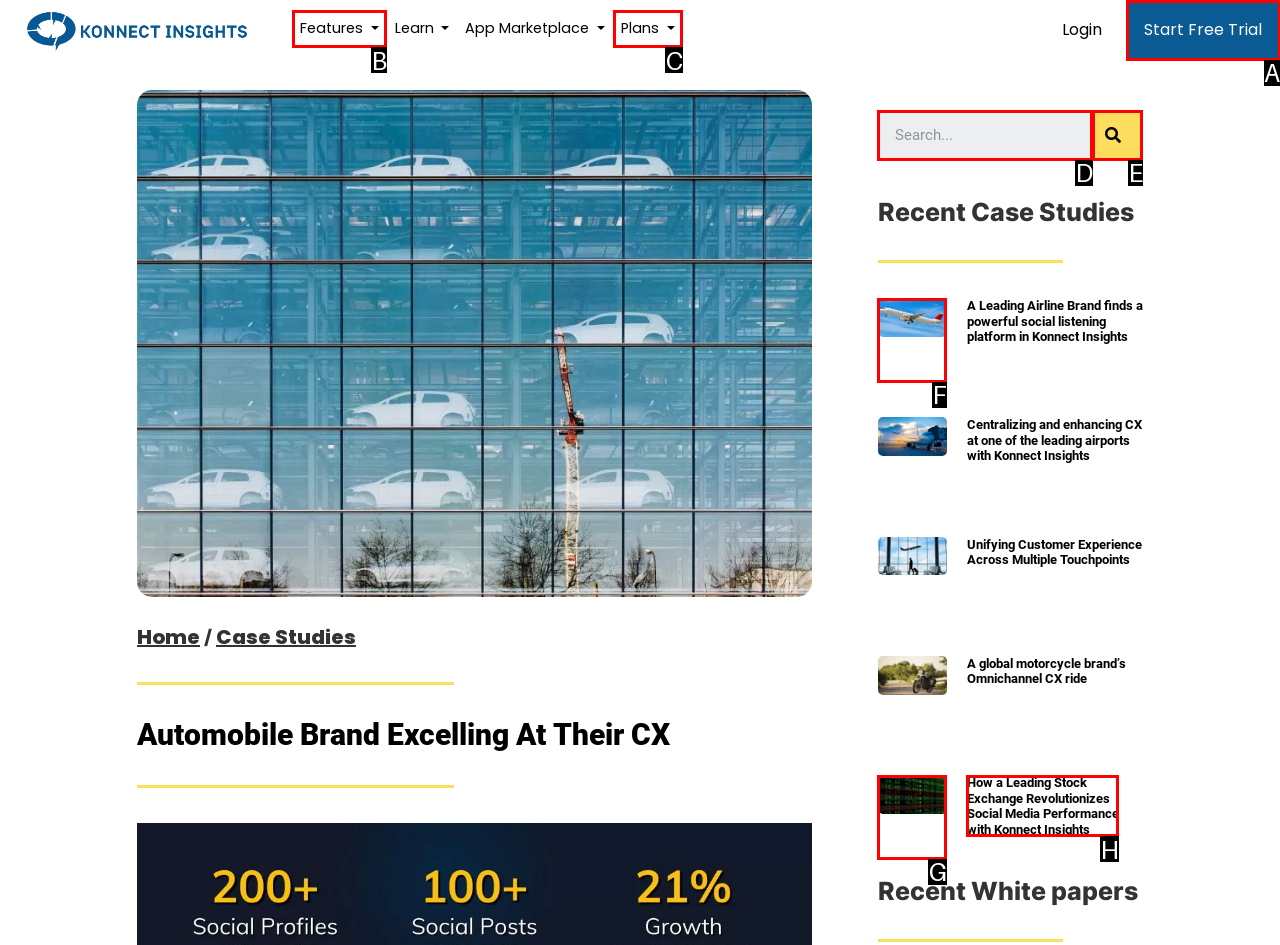Which option corresponds to the following element description: Search?
Please provide the letter of the correct choice.

E